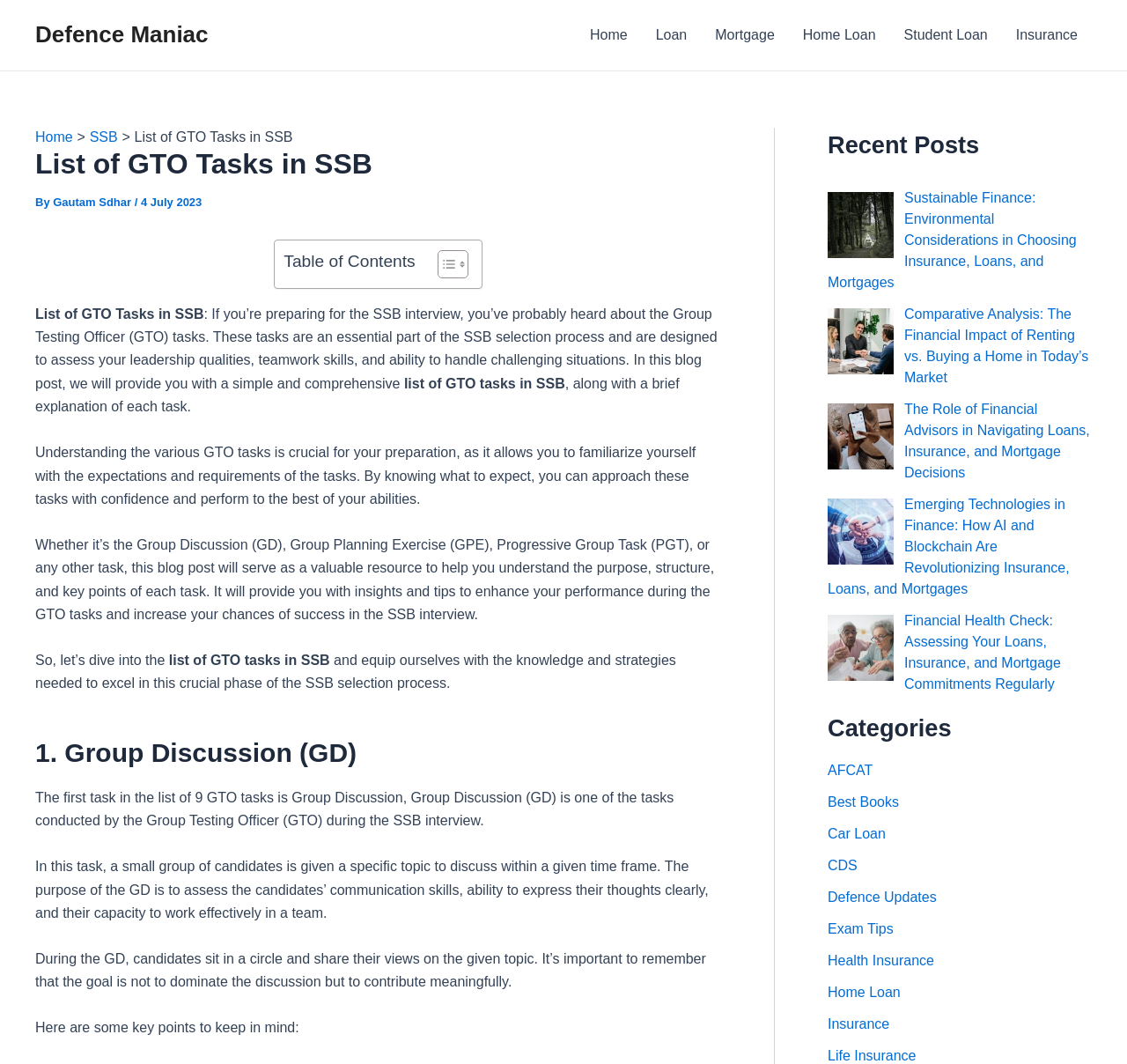Identify the bounding box coordinates for the element you need to click to achieve the following task: "Go to the 'Insurance' category". The coordinates must be four float values ranging from 0 to 1, formatted as [left, top, right, bottom].

[0.889, 0.0, 0.969, 0.066]